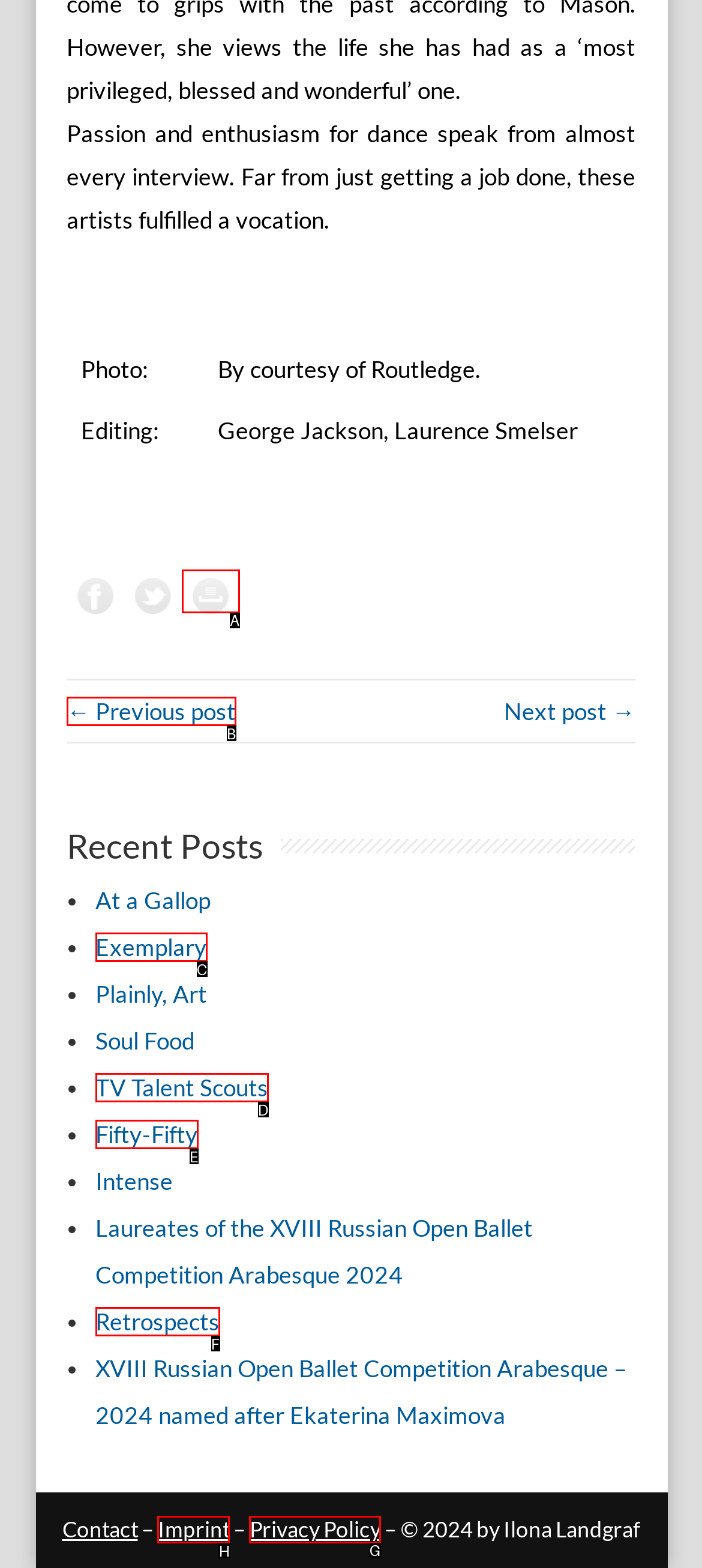Identify the letter of the option that should be selected to accomplish the following task: View privacy policy. Provide the letter directly.

G